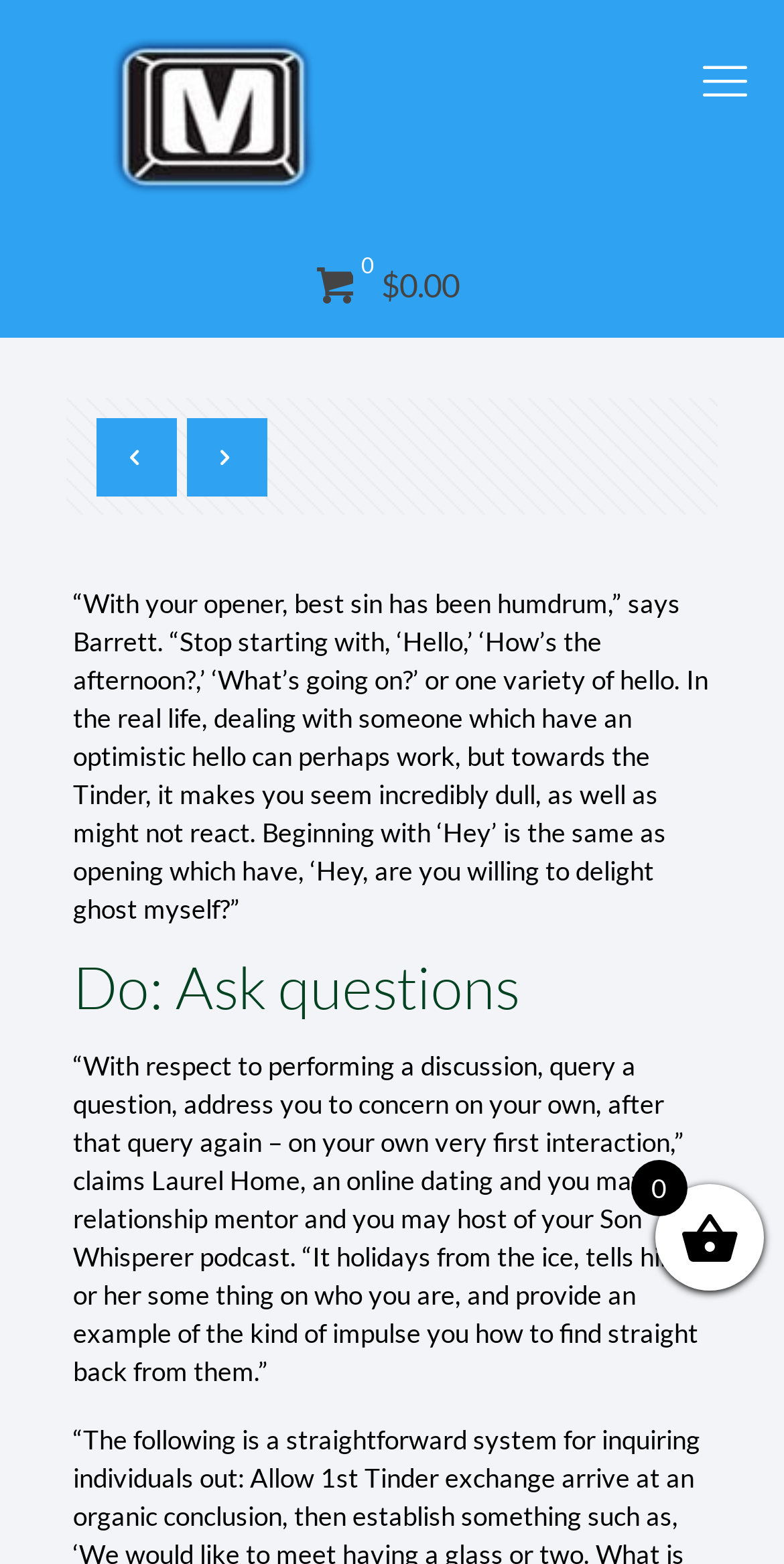What is the purpose of asking questions in online dating, according to Laurel Home?
Please provide an in-depth and detailed response to the question.

The answer can be found by reading the StaticText element which contains a quote from Laurel Home, stating that asking questions can break the ice, reveal something about oneself, and provide an example of the kind of response one is looking for.